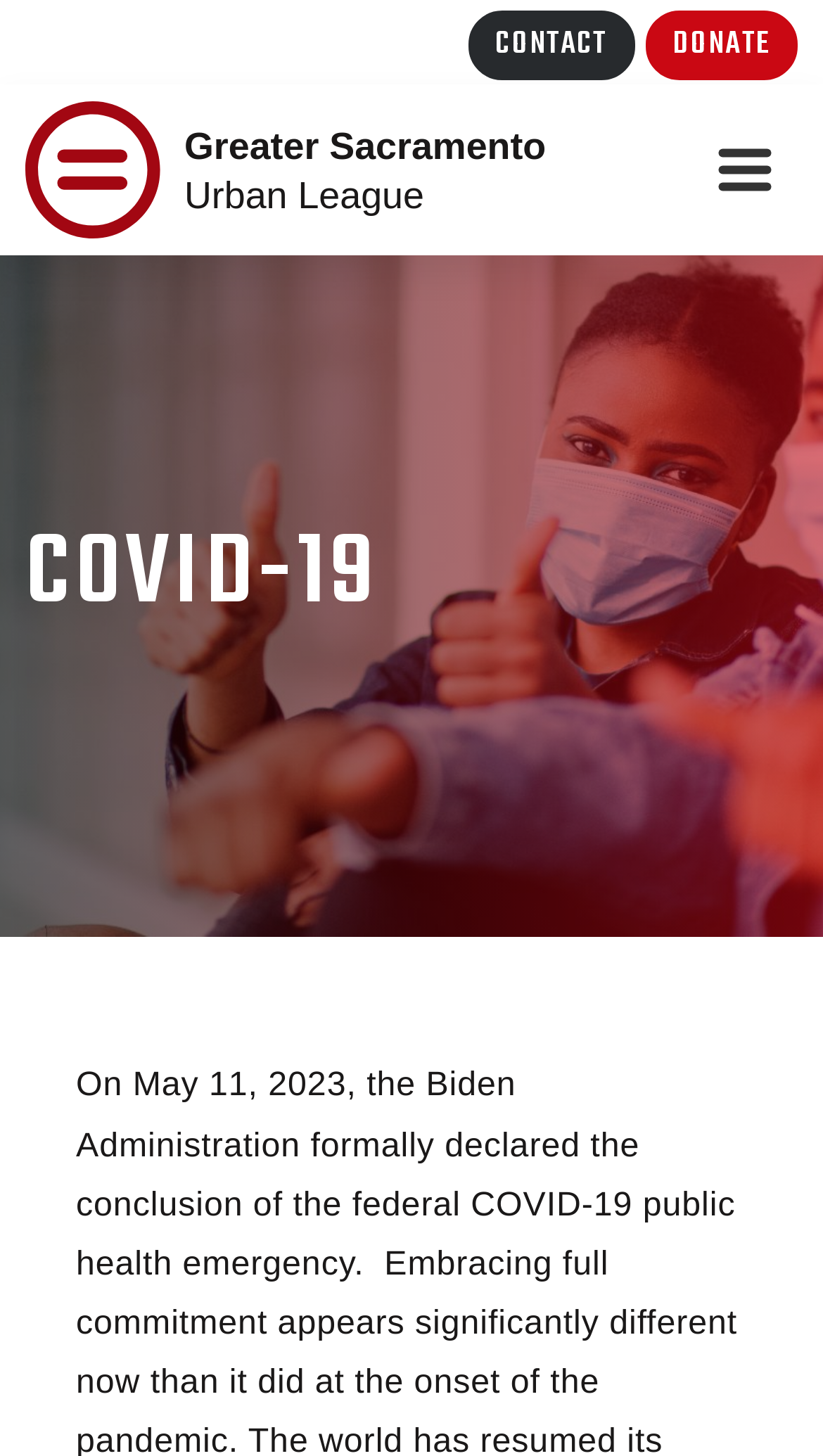What is the text of the first link on the top right?
Using the picture, provide a one-word or short phrase answer.

CONTACT